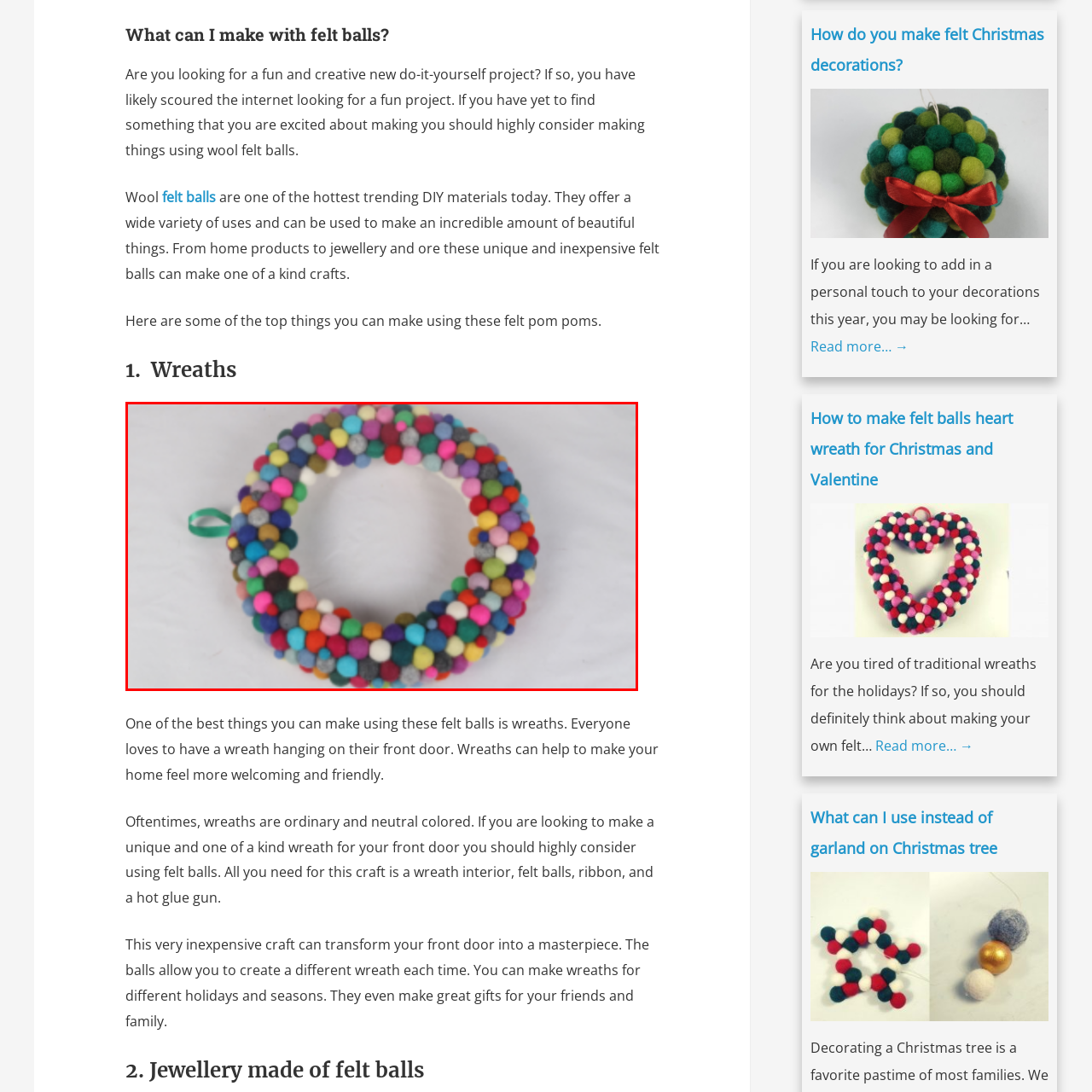Explain in detail what is happening within the highlighted red bounding box in the image.

This vibrant and colorful wreath is made entirely from wool felt balls, showcasing a fantastic example of a DIY project. The wreath features an array of lively colors, including blues, greens, pinks, and yellows, creating a playful and inviting aesthetic. Each felt ball is carefully arranged to form a thick, textured circle, highlighting the versatility of felt as a crafting material. This wreathnot only serves as a charming decoration for your front door, but also reflects a unique touch that can be customized for different seasons or occasions. Ideal for anyone looking to add a welcoming flair to their home, this project emphasizes the creative possibilities of using felt balls in crafting.